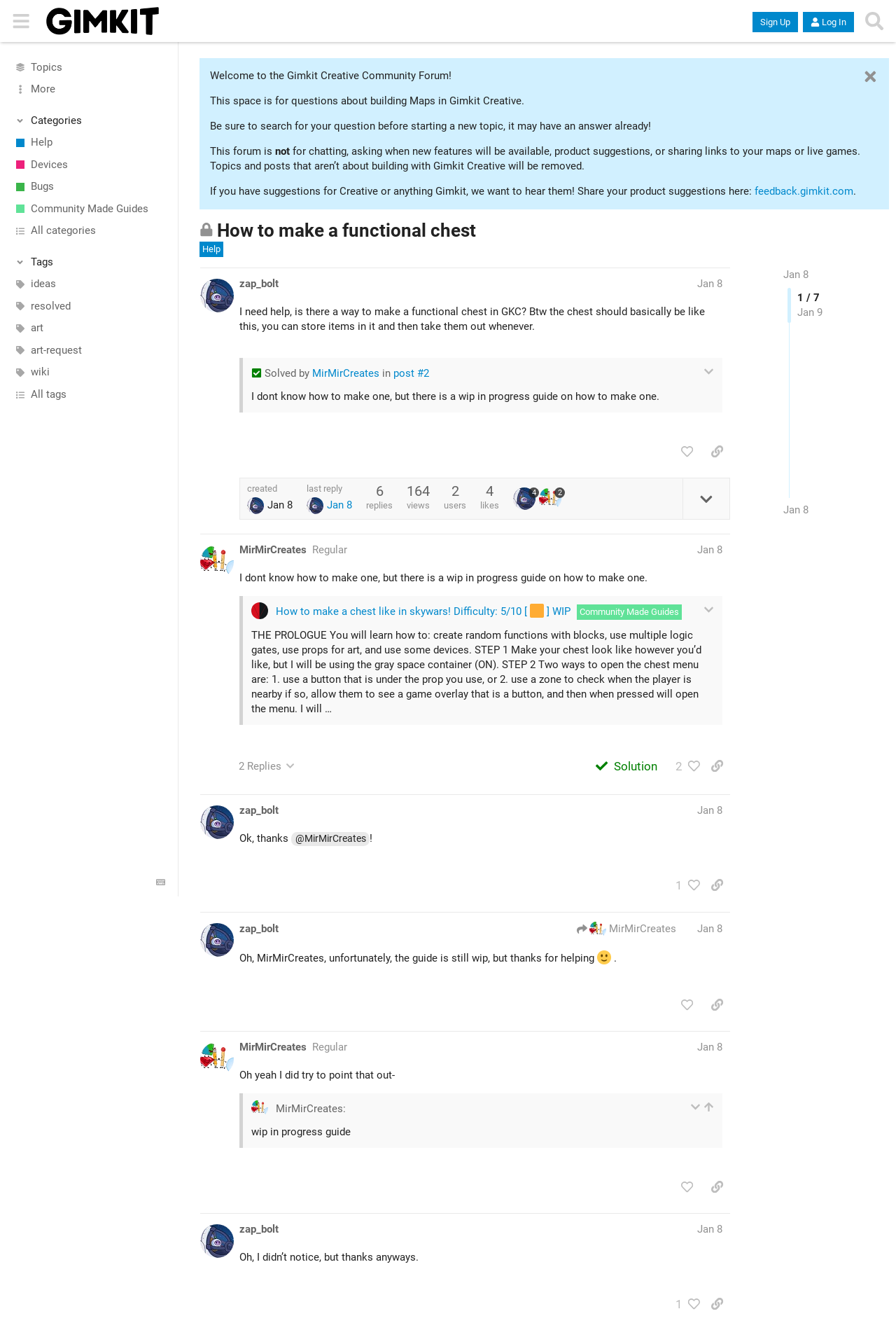Please find the bounding box coordinates for the clickable element needed to perform this instruction: "View the 'Help' section".

[0.0, 0.099, 0.199, 0.116]